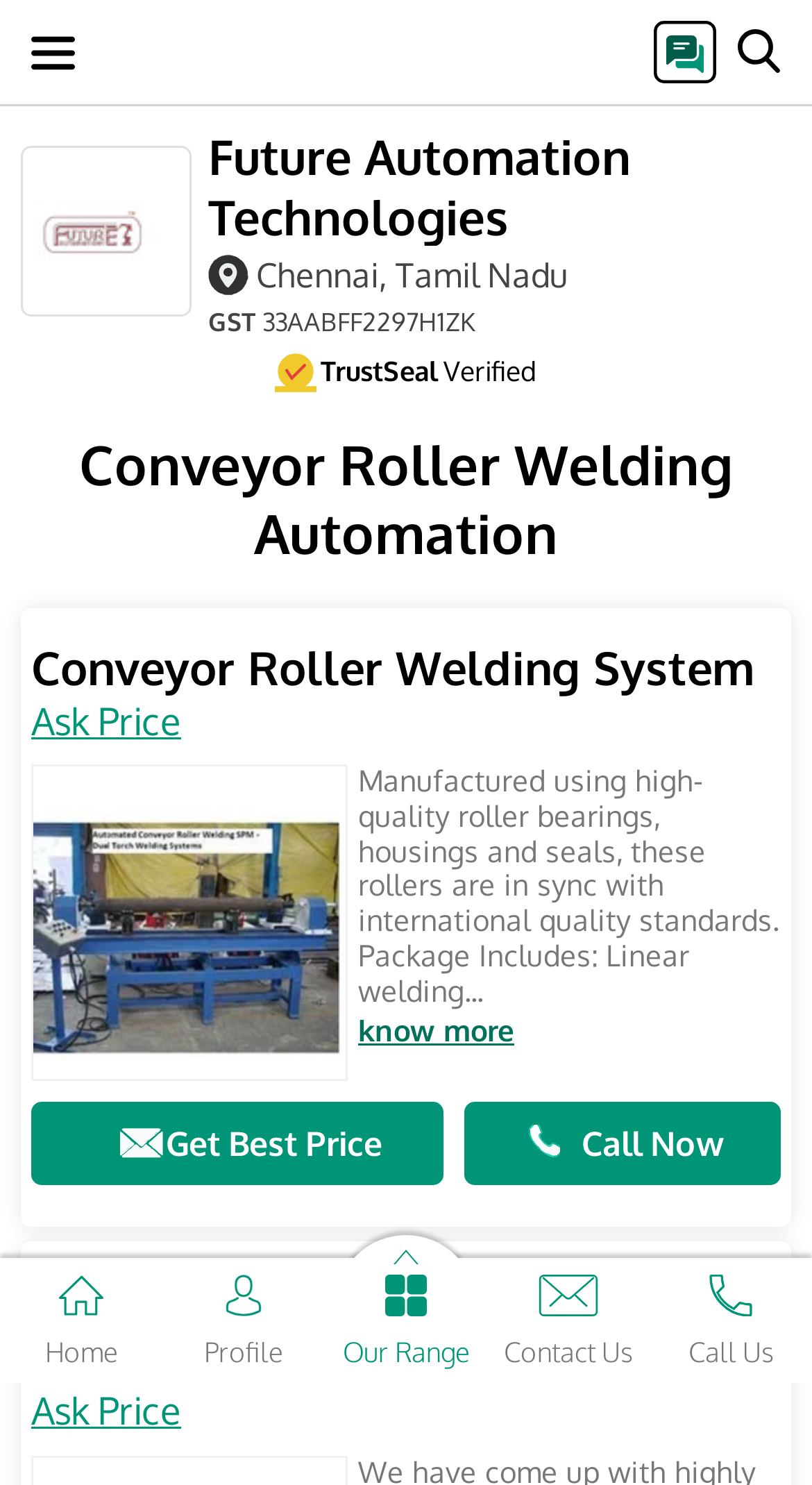Please determine the bounding box coordinates of the element's region to click in order to carry out the following instruction: "Contact us". The coordinates should be four float numbers between 0 and 1, i.e., [left, top, right, bottom].

[0.6, 0.847, 0.8, 0.922]